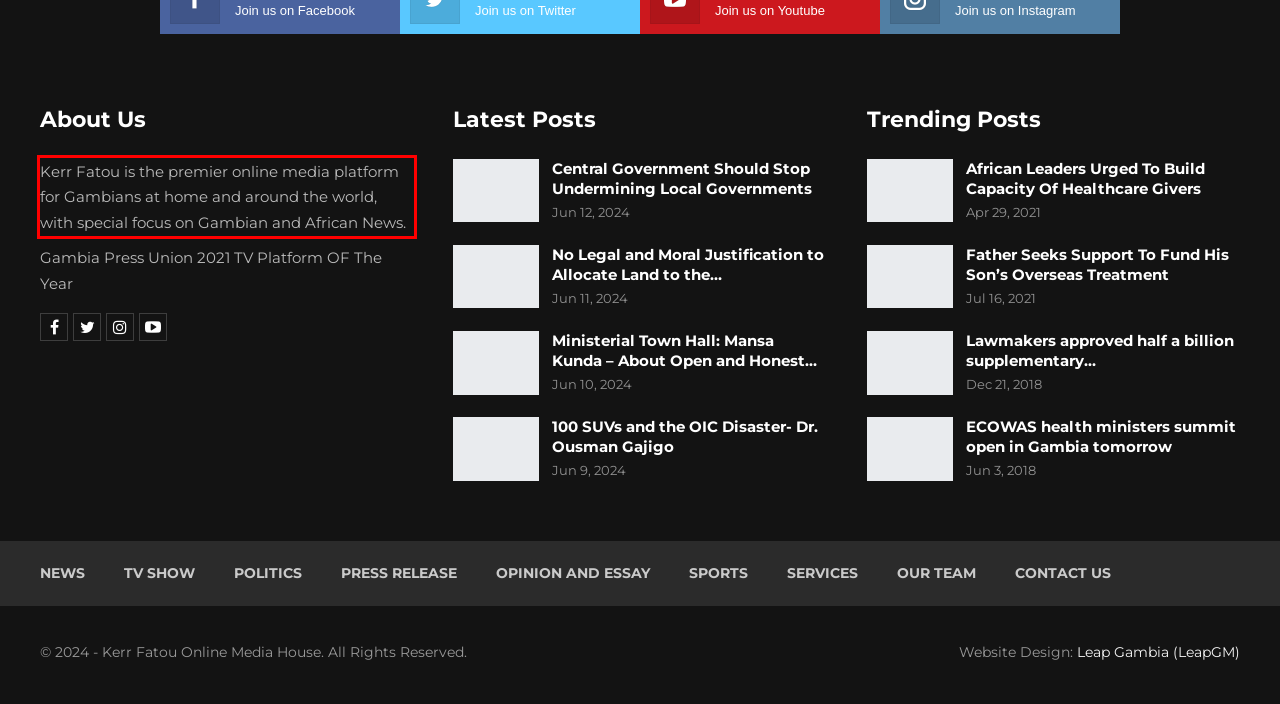Using the webpage screenshot, recognize and capture the text within the red bounding box.

Kerr Fatou is the premier online media platform for Gambians at home and around the world, with special focus on Gambian and African News.